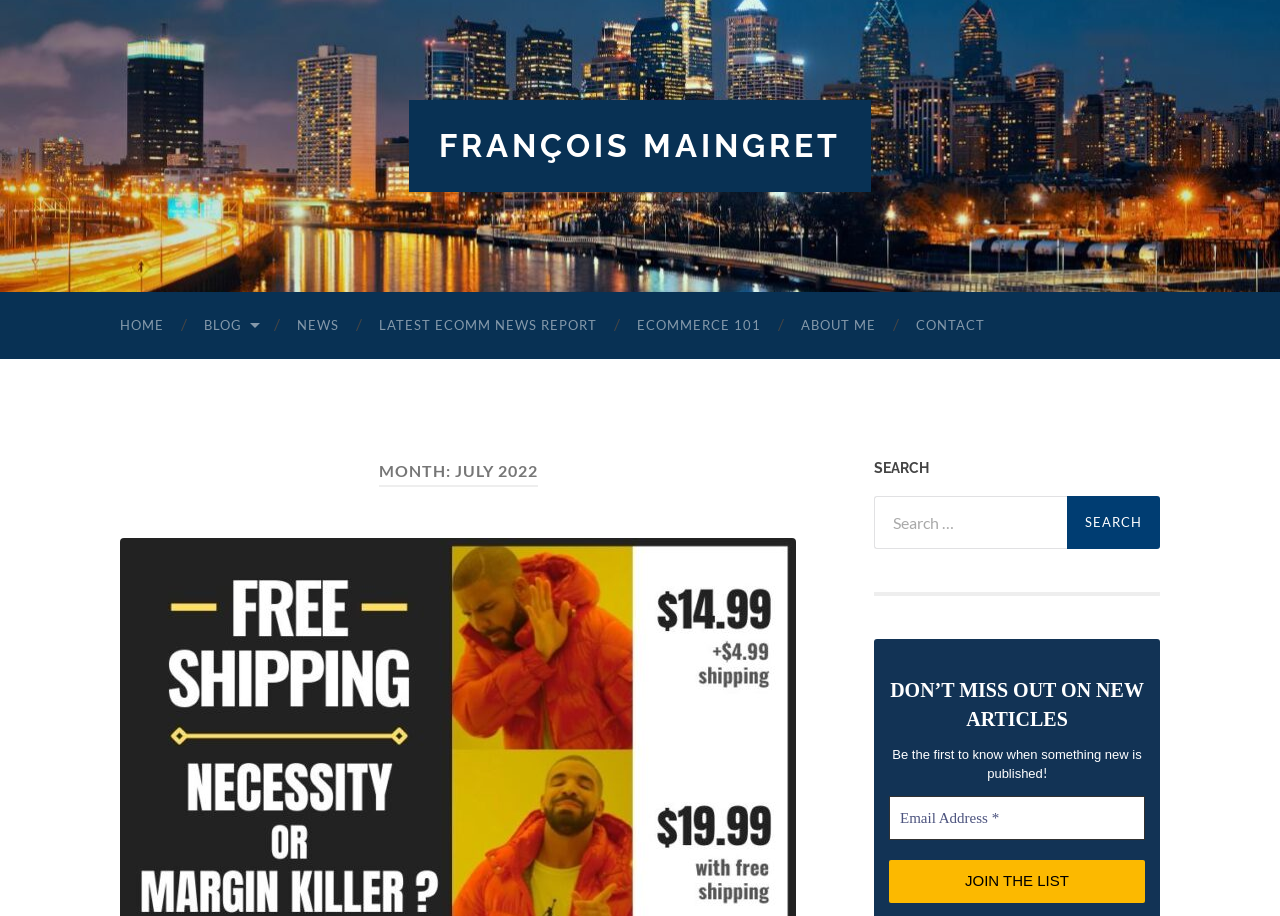Find and provide the bounding box coordinates for the UI element described with: "parent_node: Search for: value="Search"".

[0.834, 0.541, 0.906, 0.599]